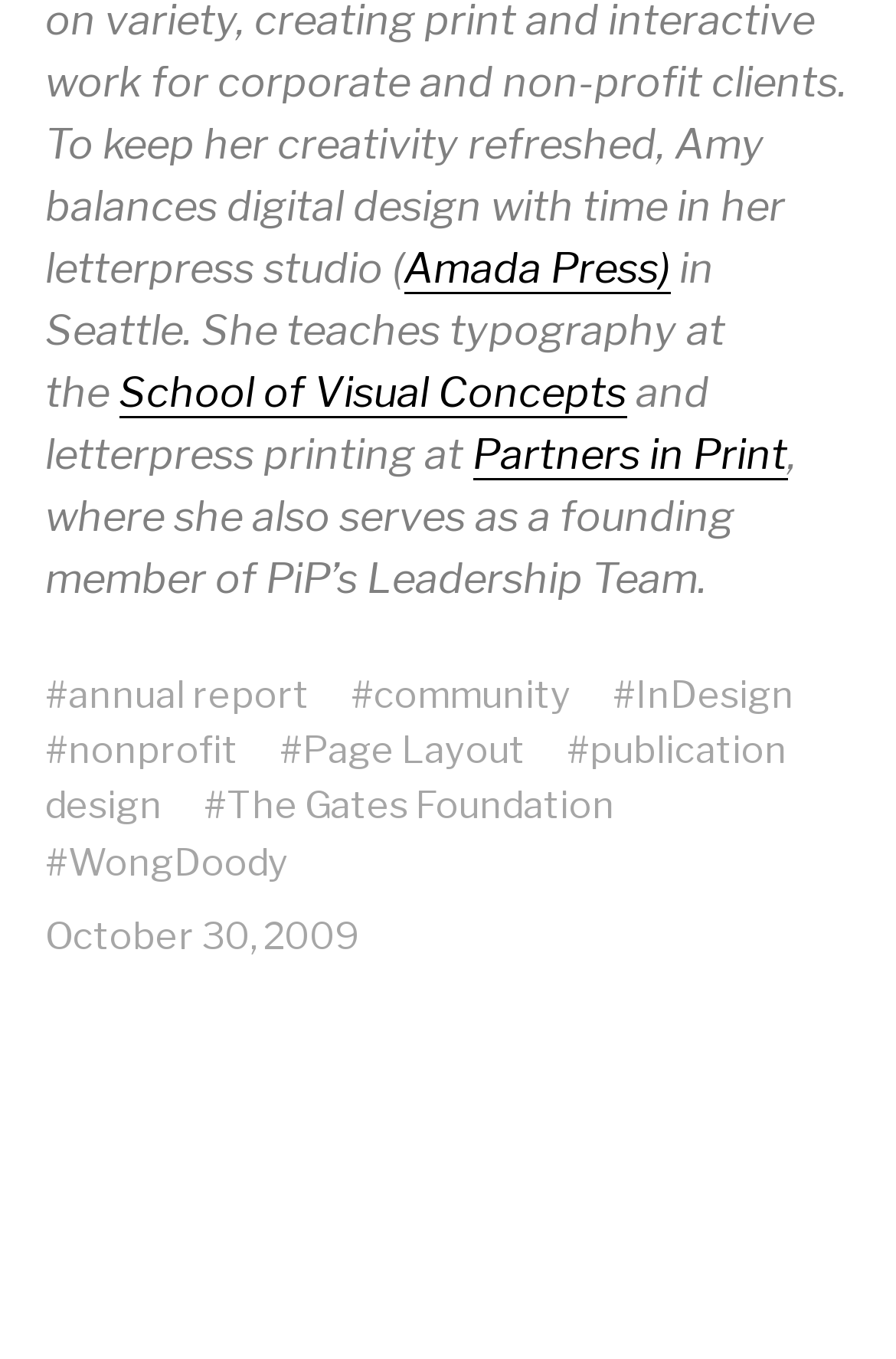Provide the bounding box coordinates of the HTML element this sentence describes: "nonprofit". The bounding box coordinates consist of four float numbers between 0 and 1, i.e., [left, top, right, bottom].

[0.076, 0.534, 0.265, 0.57]